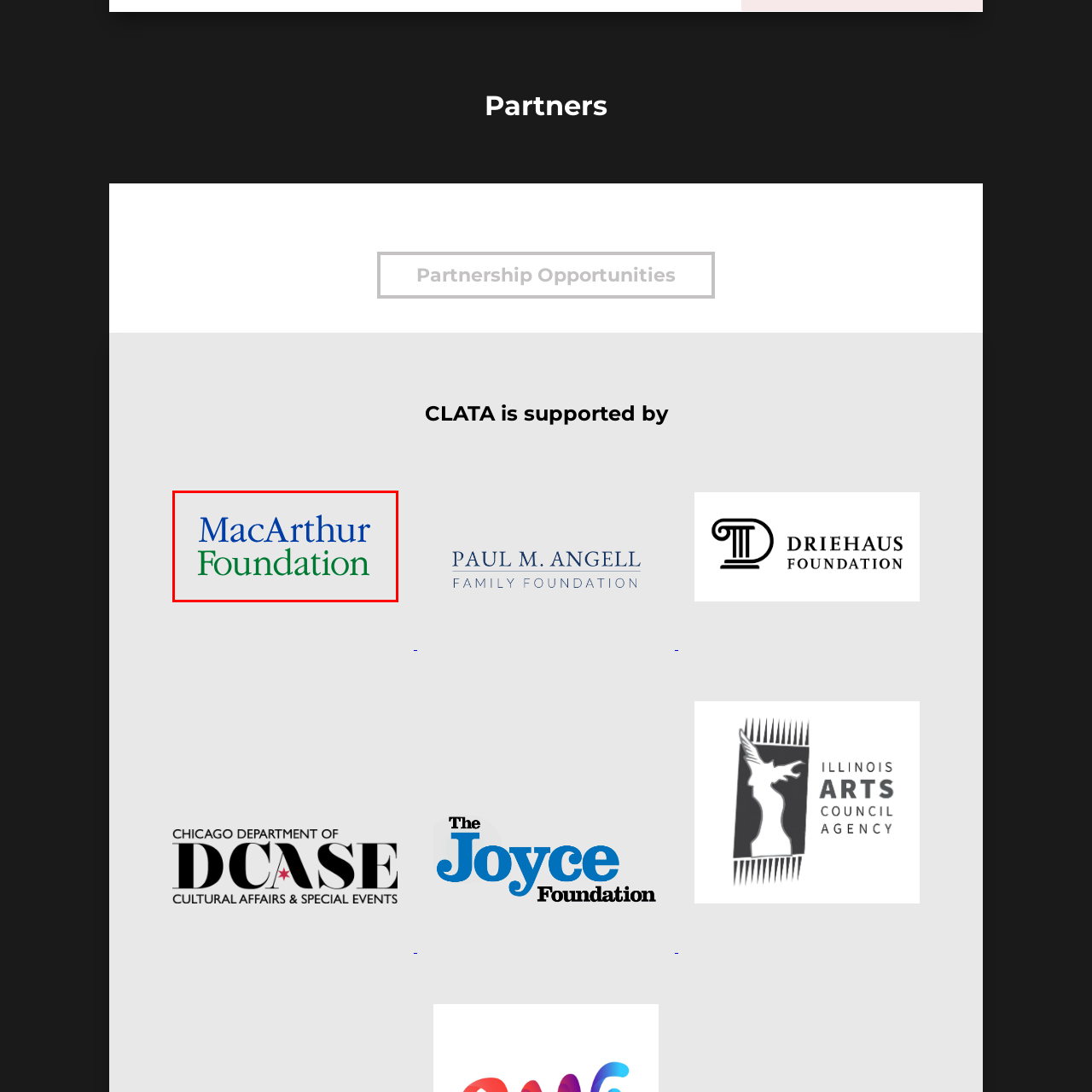Direct your attention to the area enclosed by the green rectangle and deliver a comprehensive answer to the subsequent question, using the image as your reference: 
What does the logo convey?

The logo is set against a neutral background, allowing the colors to stand out and convey a sense of professionalism and trustworthiness, which suggests that the logo conveys professionalism and trustworthiness.